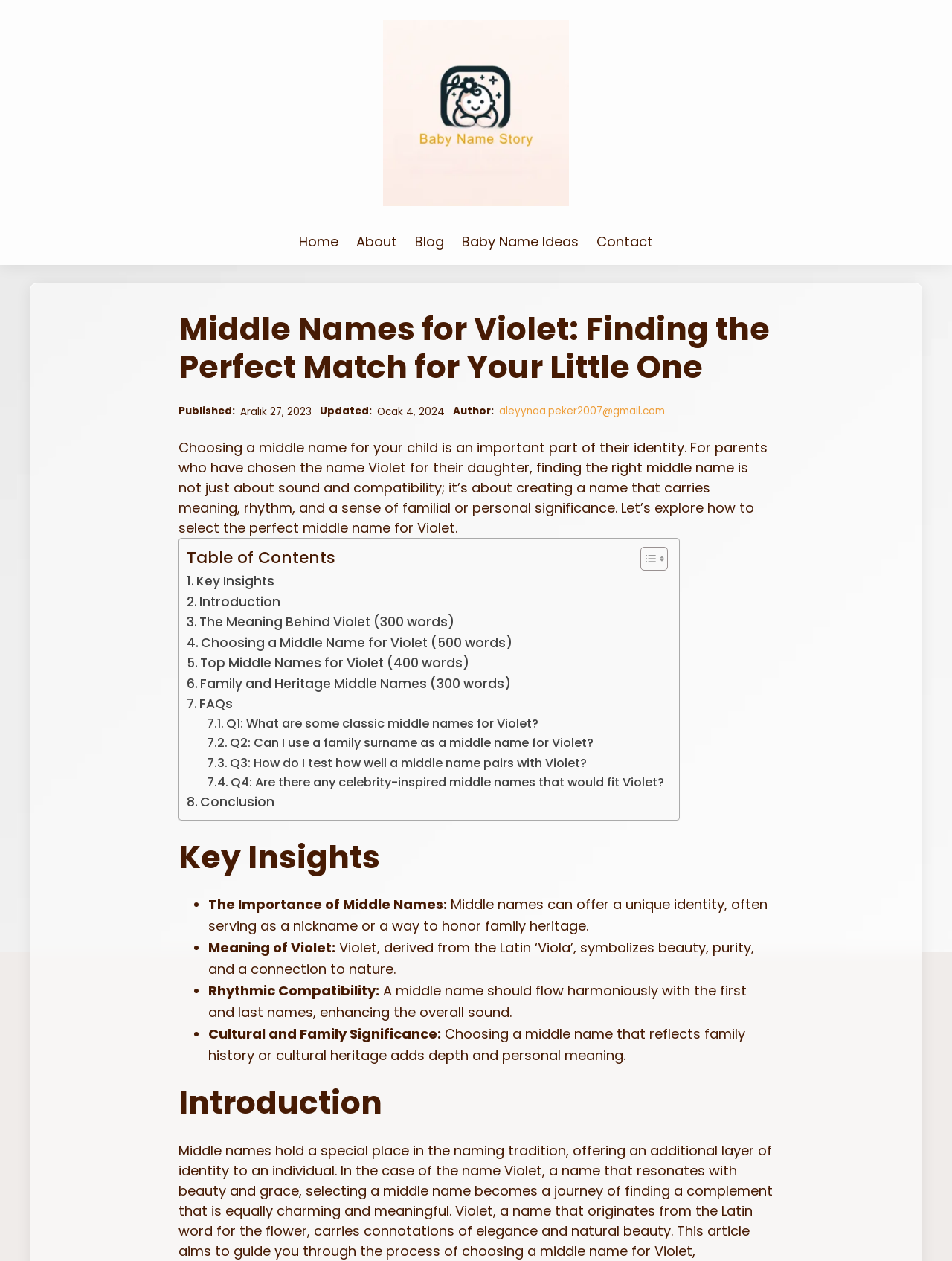Please indicate the bounding box coordinates of the element's region to be clicked to achieve the instruction: "Read the article introduction". Provide the coordinates as four float numbers between 0 and 1, i.e., [left, top, right, bottom].

[0.188, 0.86, 0.812, 0.89]